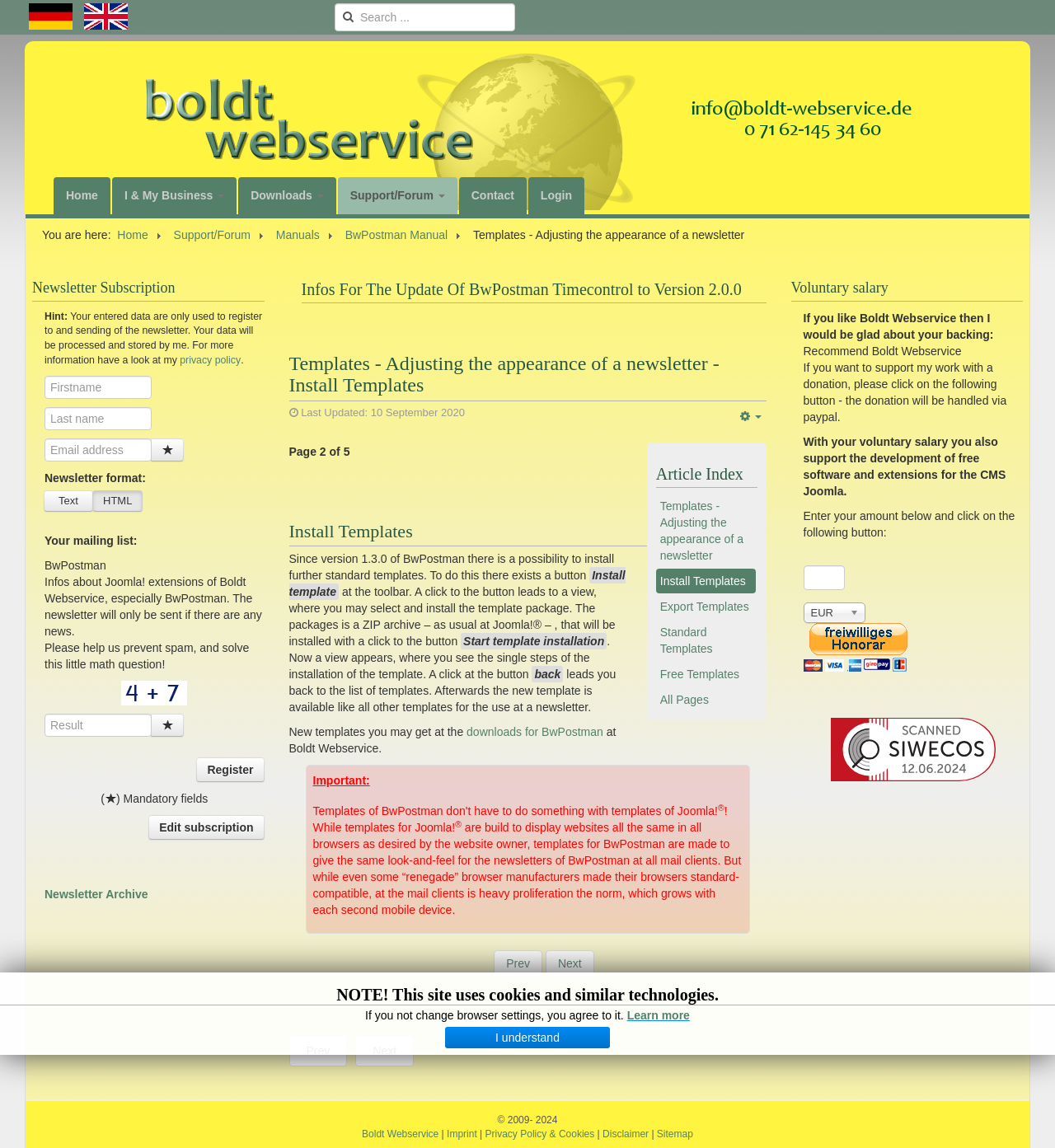Please answer the following question using a single word or phrase: 
What is the purpose of the newsletter?

Infos about Joomla! extensions